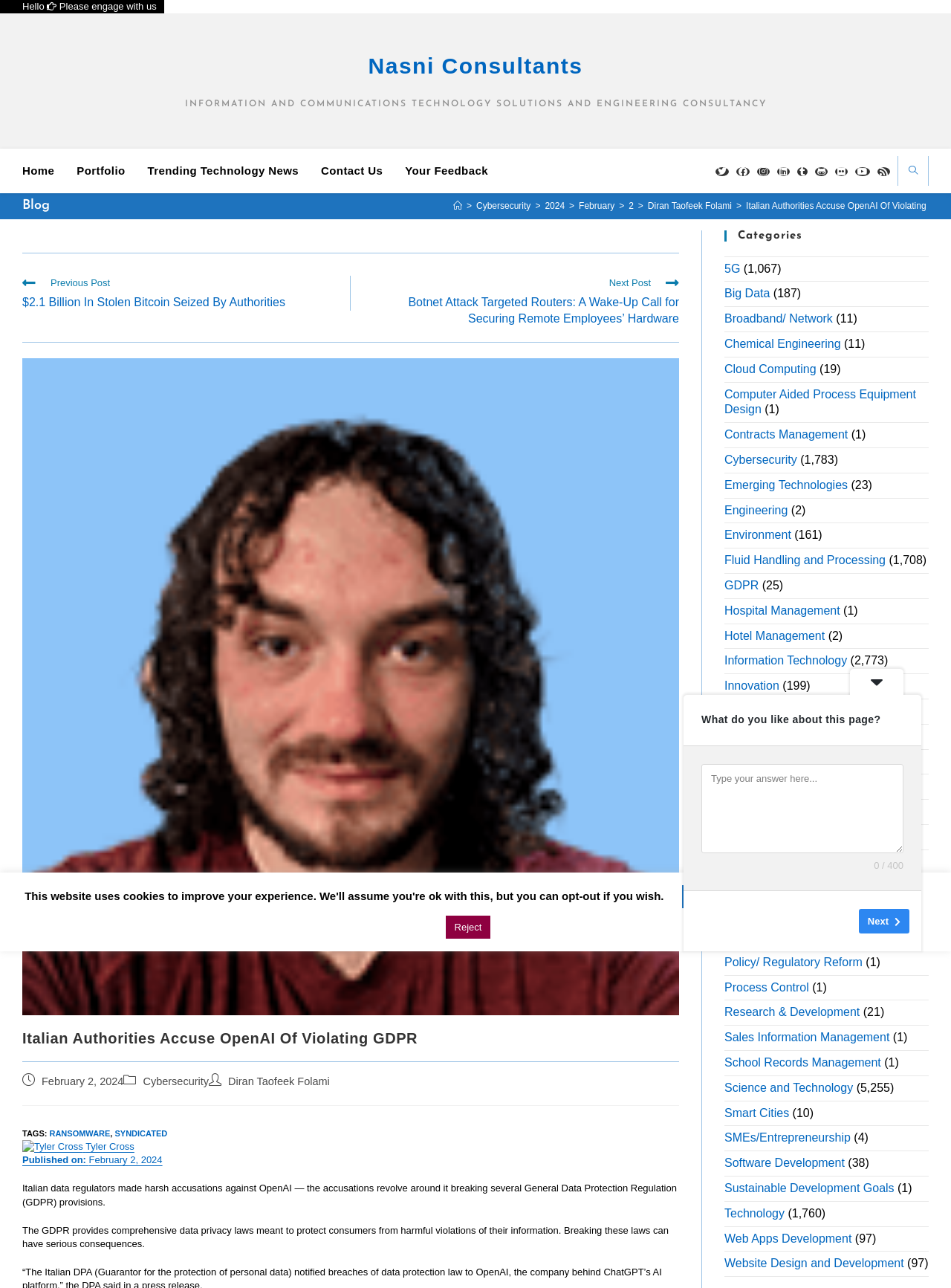Answer the question below with a single word or a brief phrase: 
What is the topic of the blog post?

Italian Authorities Accuse OpenAI Of Violating GDPR